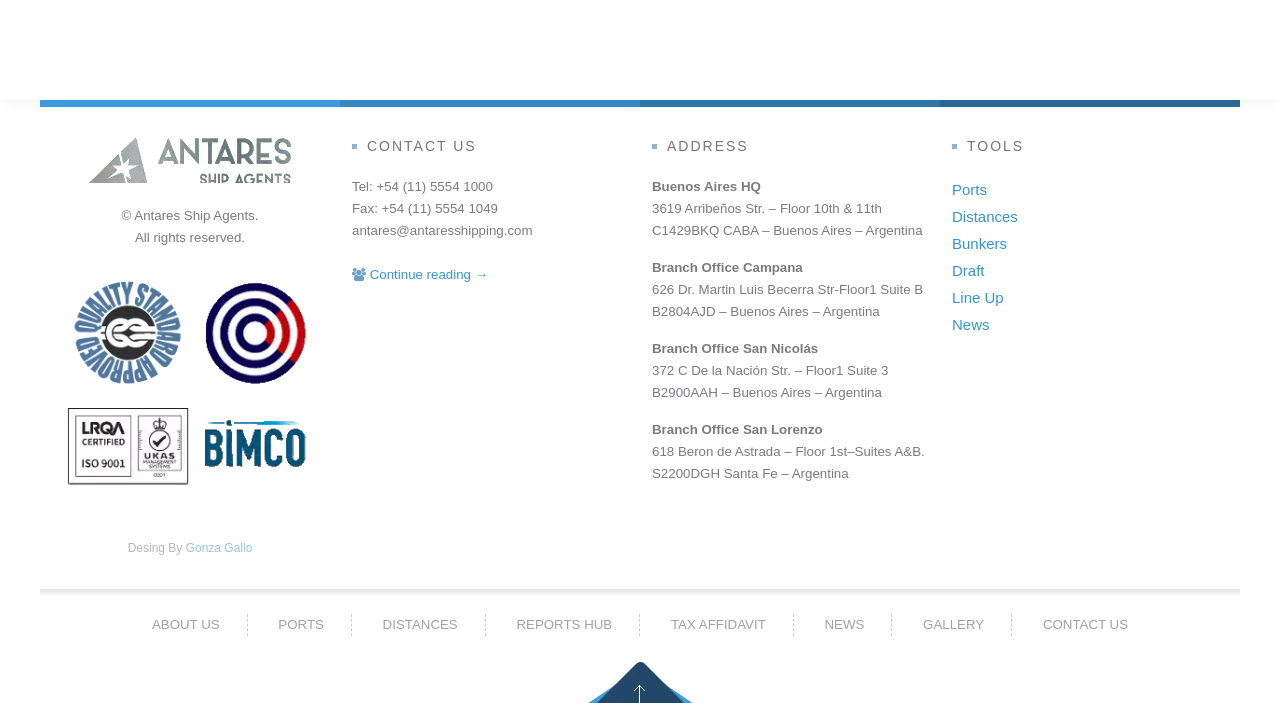What tools are provided by the company?
By examining the image, provide a one-word or phrase answer.

Ports, Distances, Bunkers, Draft, Line Up, News